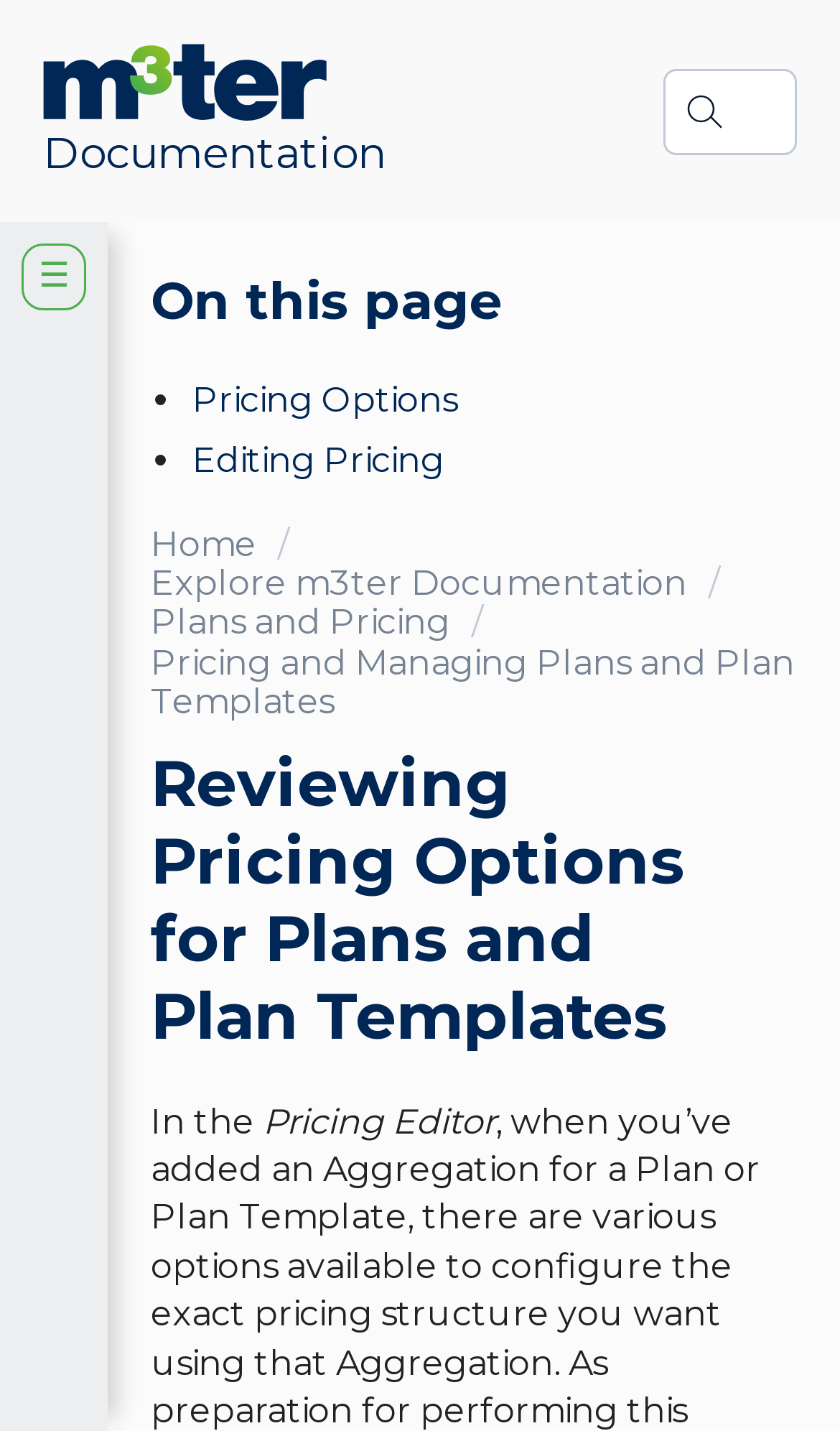Please locate the bounding box coordinates of the element that should be clicked to complete the given instruction: "search for documentation".

[0.79, 0.048, 0.949, 0.108]